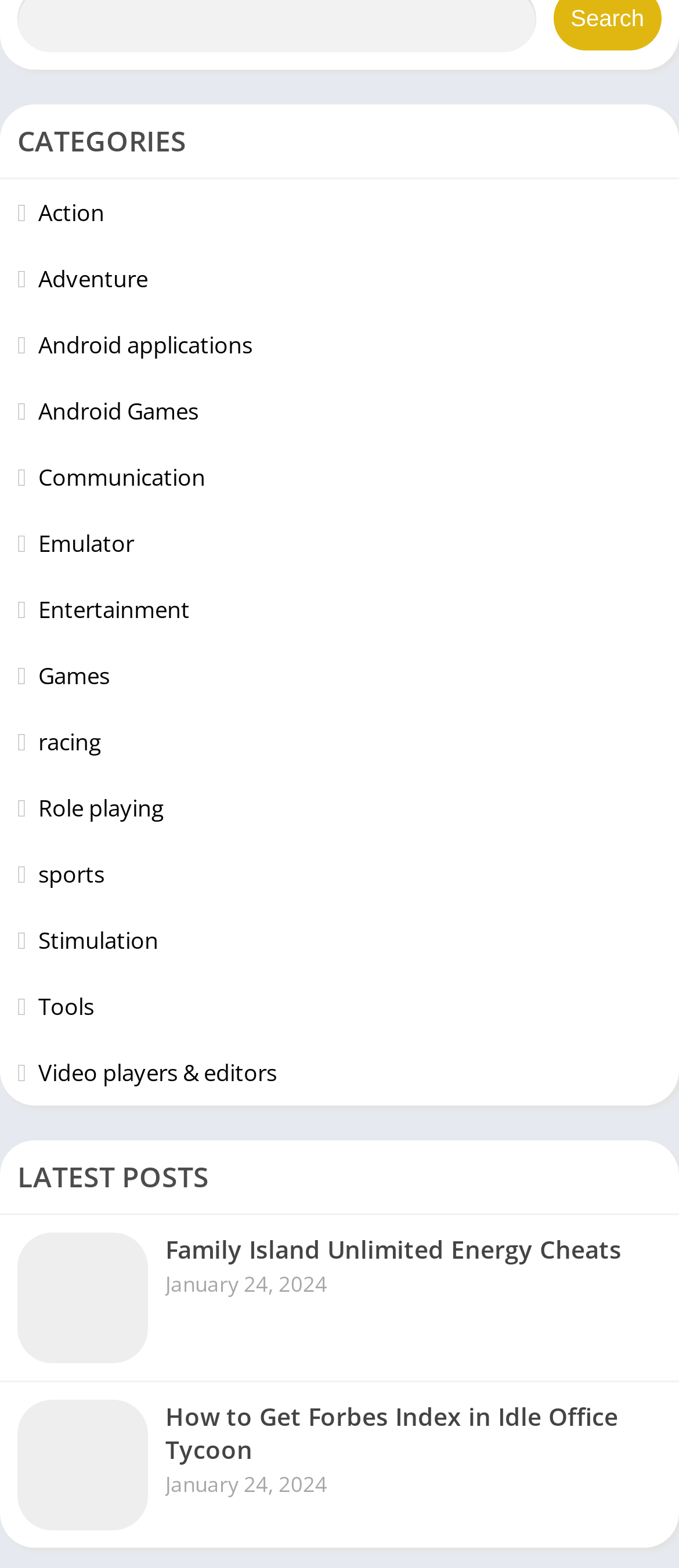Give a succinct answer to this question in a single word or phrase: 
How many latest posts are shown?

2